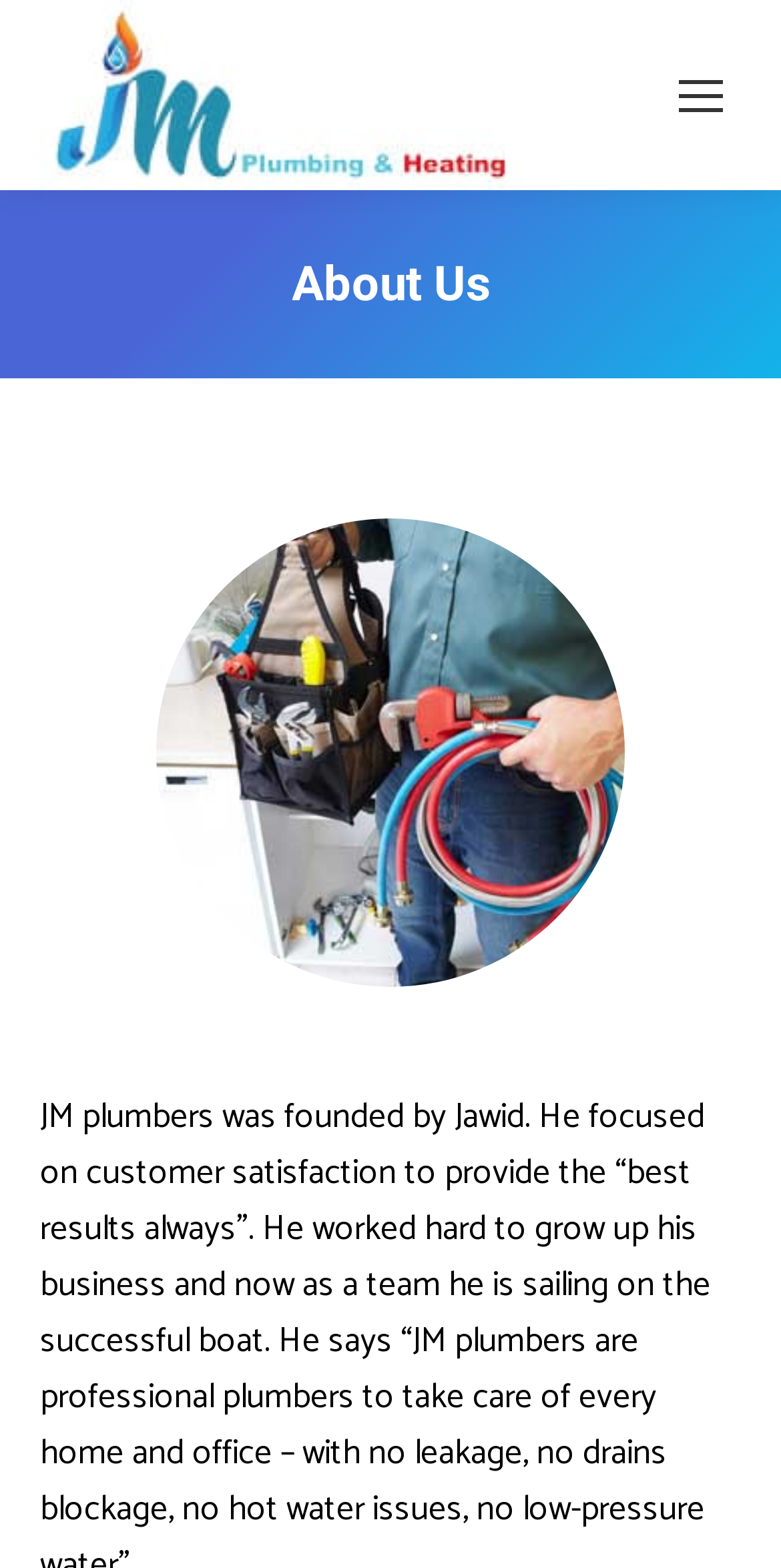Provide your answer in one word or a succinct phrase for the question: 
What is the function of the link at the bottom of the page?

Go to Top